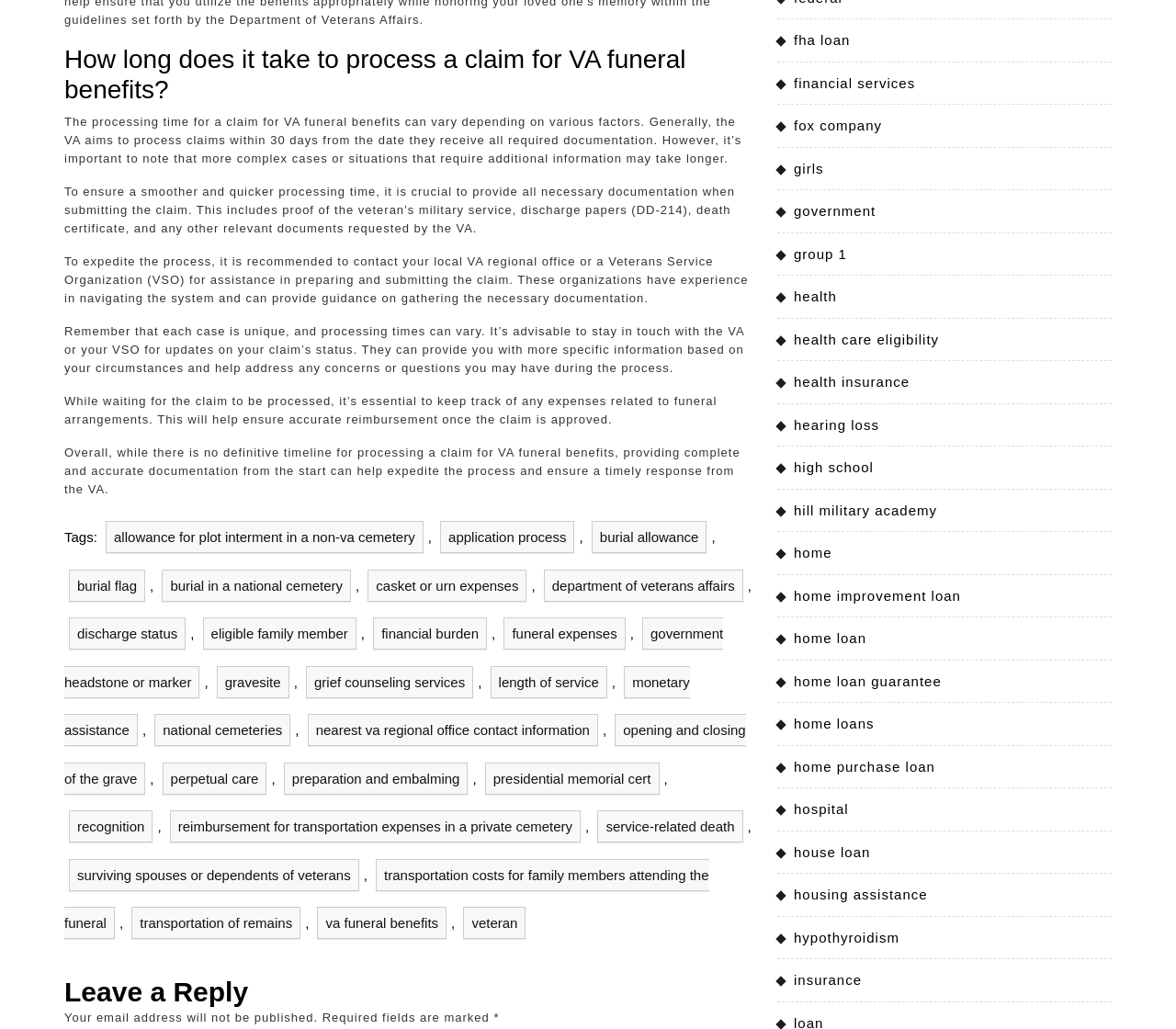How many links are there in the 'Tags' section?
Answer with a single word or short phrase according to what you see in the image.

24